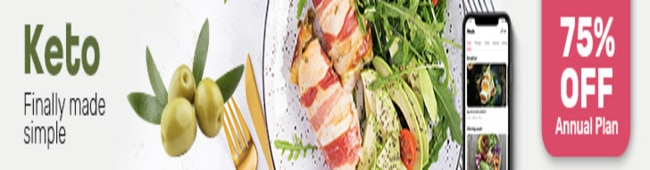Give a detailed account of the elements present in the image.

The image promotes a Keto plan, featuring an enticing layout that showcases a plate filled with vibrant, healthy foods such as leafy greens, bacon, and sliced avocado, emphasizing the simplicity and appeal of meal choices within the Keto diet. To the left, "Keto" boldly highlights the focus on low-carb nutrition, while a tagline beneath reads “Finally made simple,” suggesting that adhering to this dietary lifestyle is straightforward. Additionally, an inviting smartphone image on the right indicates accessibility through a mobile app, hinting at convenient meal planning or recipe options. A prominent “75% OFF Annual Plan” badge captures attention, signaling a significant discount, making the offer more attractive for those considering a shift to a Keto lifestyle.